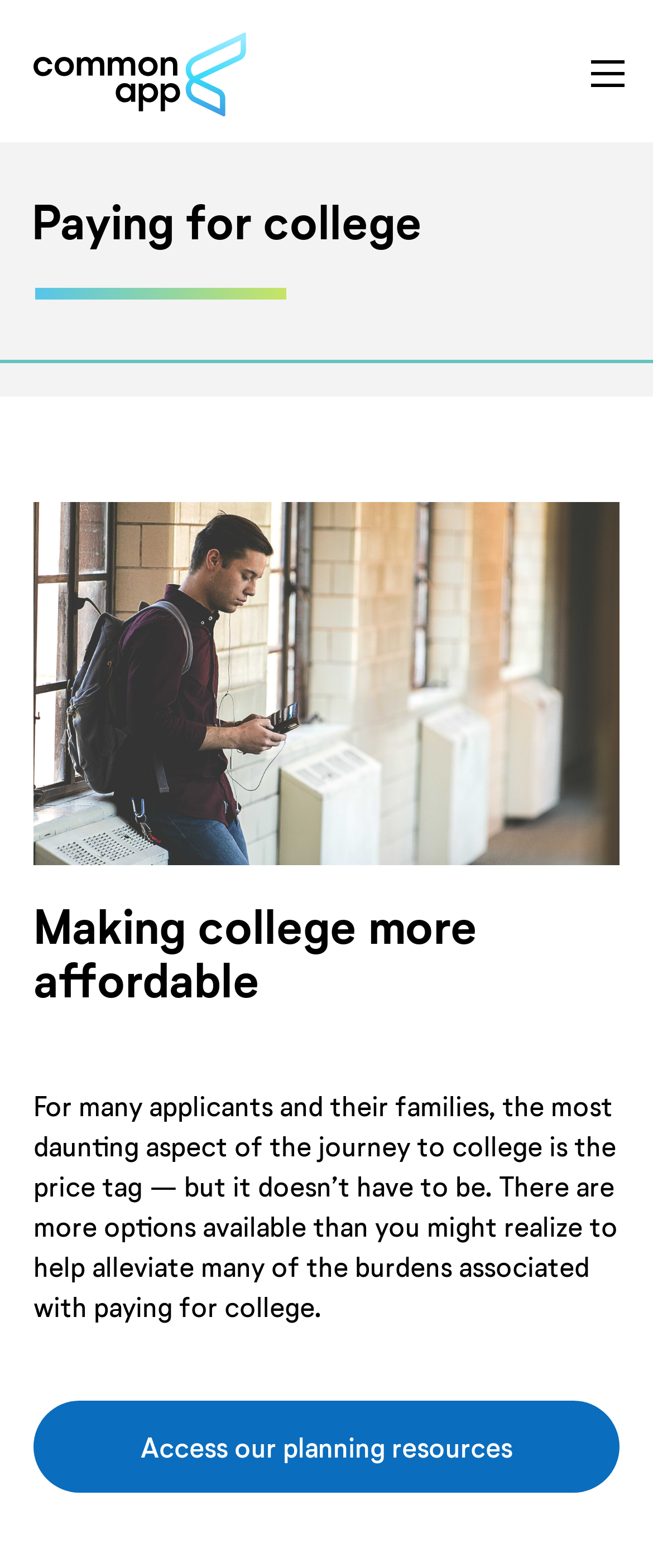What is the logo on the top left corner?
Respond to the question with a single word or phrase according to the image.

Common App